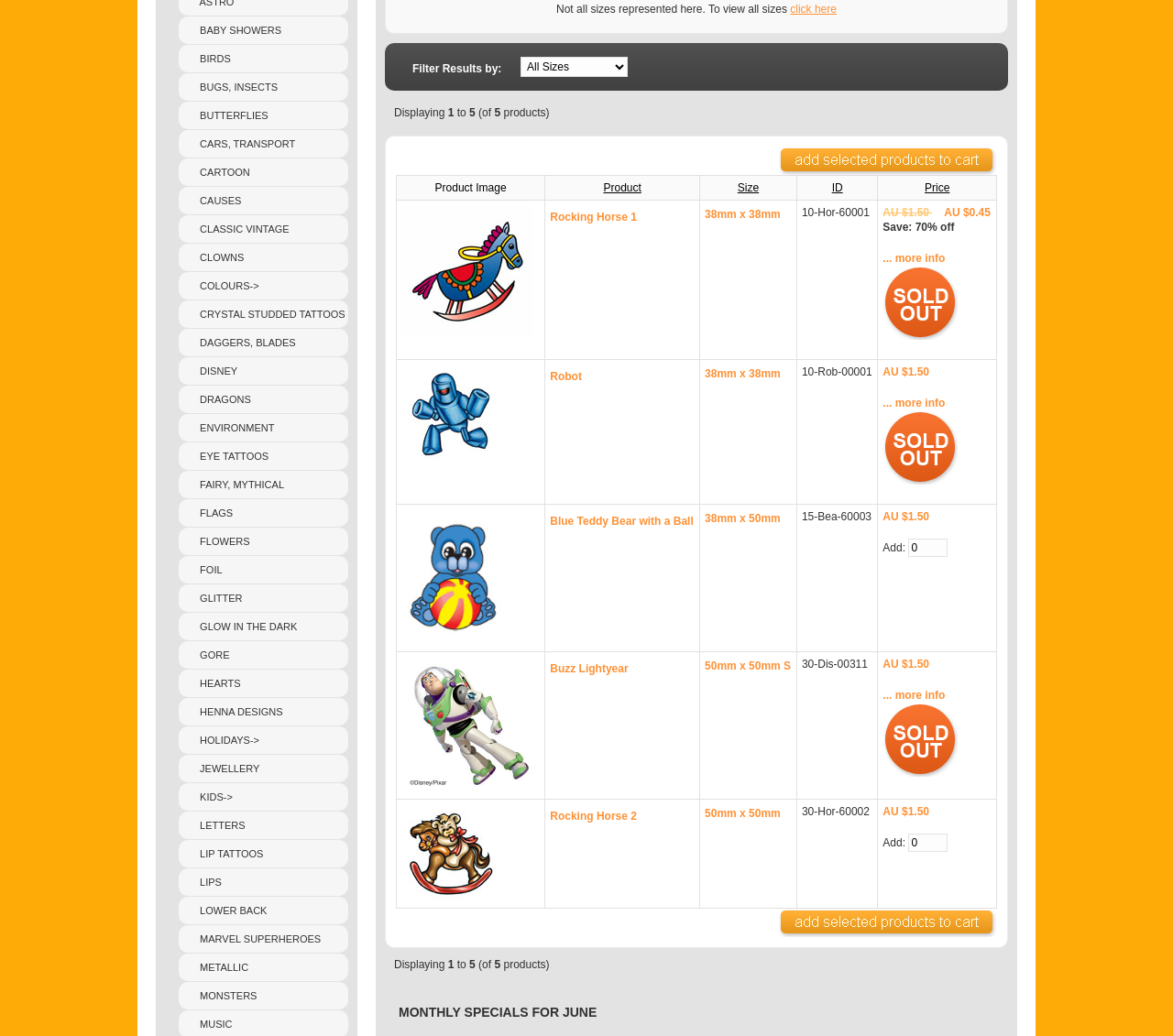Give the bounding box coordinates for this UI element: "Monsters". The coordinates should be four float numbers between 0 and 1, arranged as [left, top, right, bottom].

[0.152, 0.948, 0.297, 0.974]